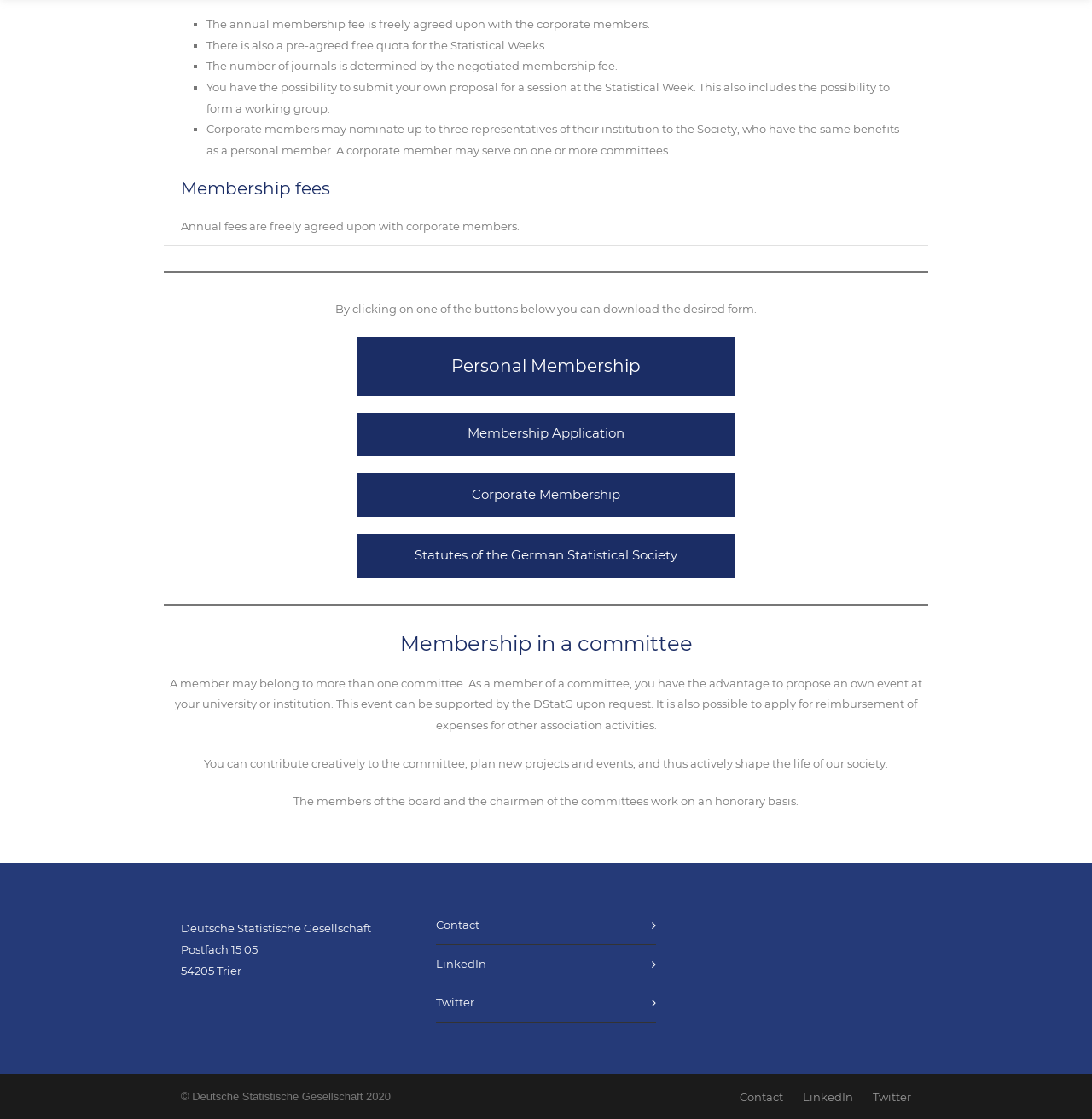What is the advantage of being a member of a committee?
Using the screenshot, give a one-word or short phrase answer.

Propose own event